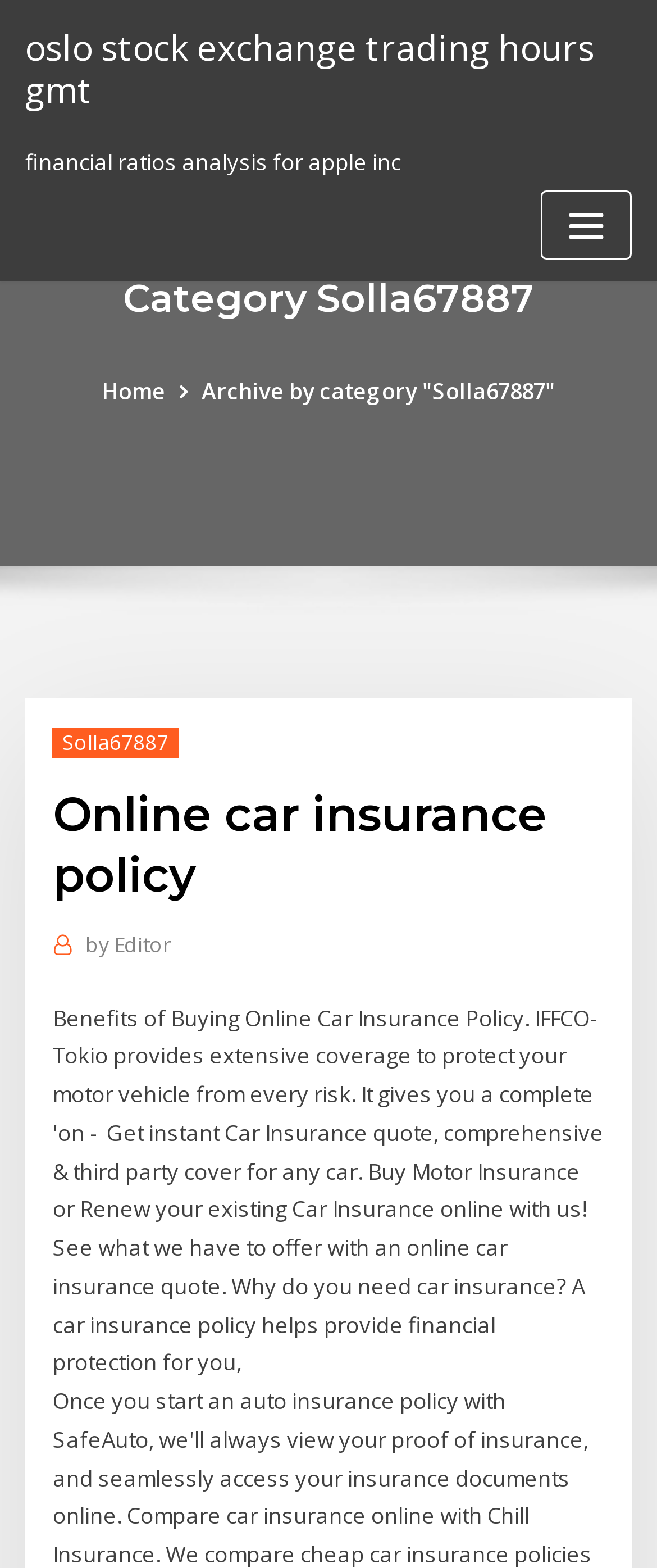What is the name of the insurance policy?
Using the information from the image, provide a comprehensive answer to the question.

I found the name of the insurance policy by examining the heading element 'Online car insurance policy' which is a child element of the HeaderAsNonLandmark element, suggesting that it is a key piece of information on the webpage.